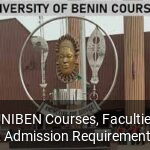Give an elaborate caption for the image.

This image features the emblem of the University of Benin, showcasing notable symbols associated with the institution. Prominently displayed in the center is a traditional mask, representing the rich cultural heritage of the region. Surrounding the mask are several iconic elements, likely reflecting the university’s commitment to education and research. The top of the image includes the text "UNIBEN Courses, Faculties & Admission Requirements," indicating that this graphic serves as a visual guide for prospective students seeking information about academic opportunities and entry criteria at the University of Benin. The backdrop consists of a straightforward architectural setting, reinforcing the formal nature of the institution.